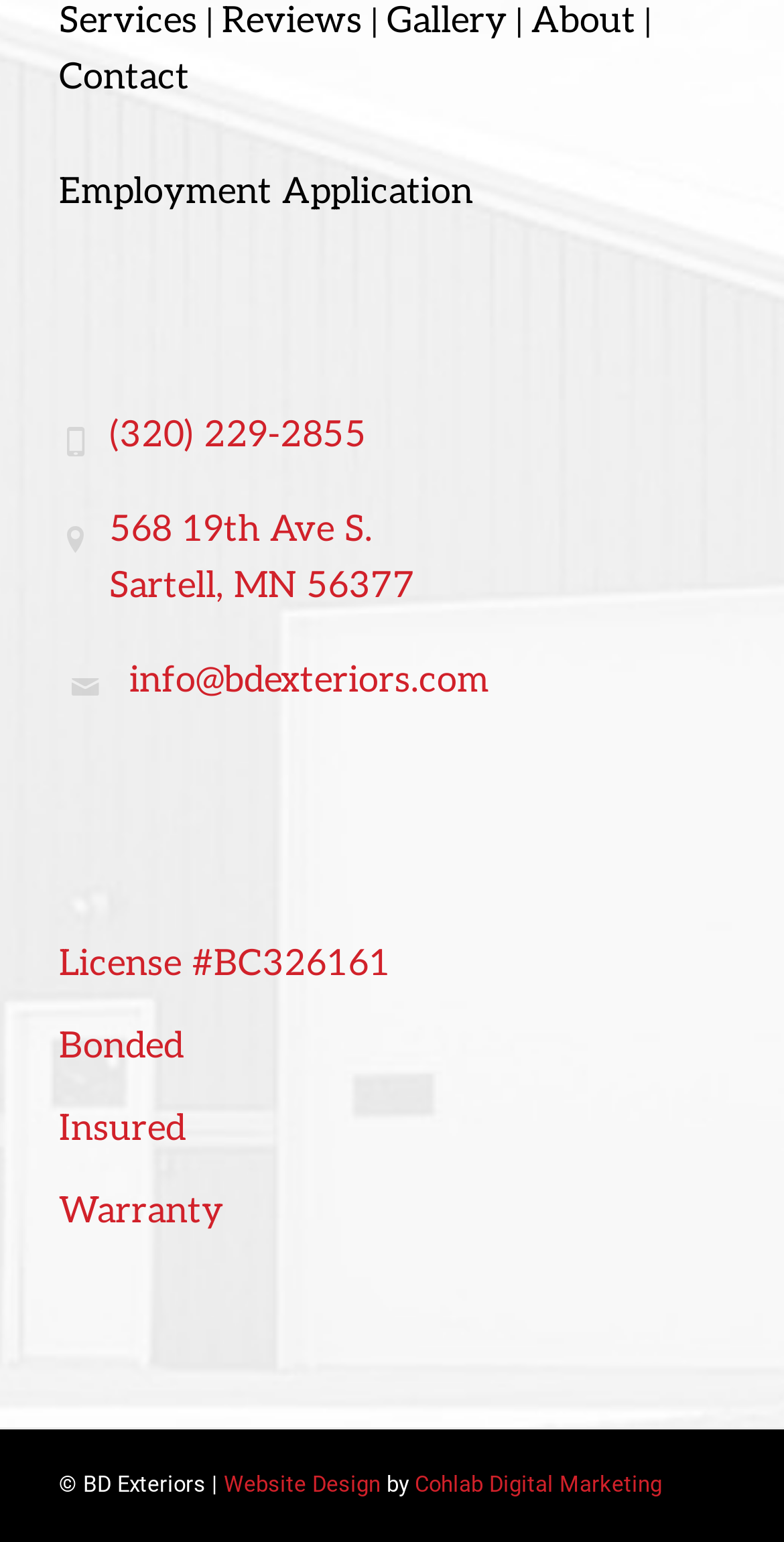Please find and report the bounding box coordinates of the element to click in order to perform the following action: "Call (320) 229-2855". The coordinates should be expressed as four float numbers between 0 and 1, in the format [left, top, right, bottom].

[0.139, 0.268, 0.467, 0.296]